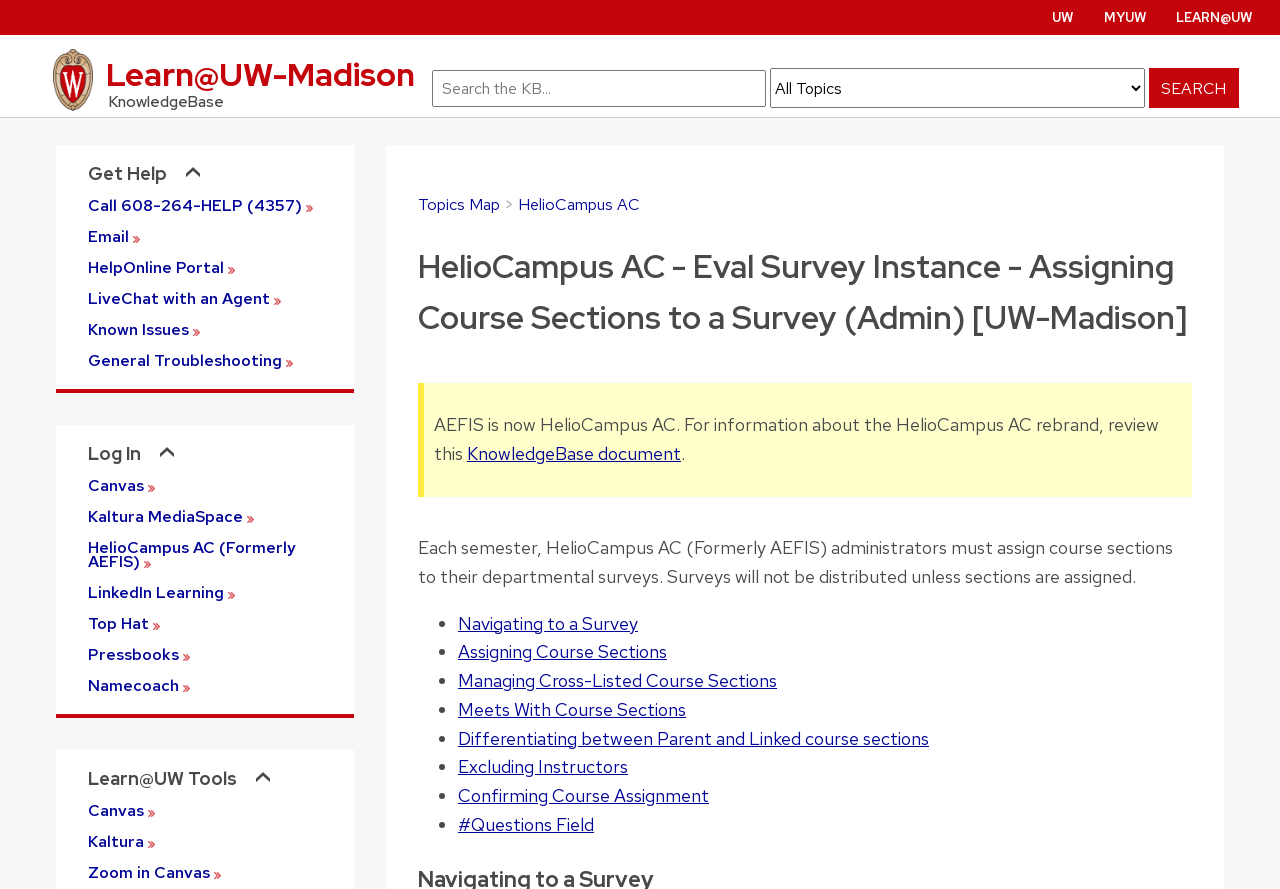Determine the bounding box coordinates (top-left x, top-left y, bottom-right x, bottom-right y) of the UI element described in the following text: Email

[0.069, 0.259, 0.252, 0.275]